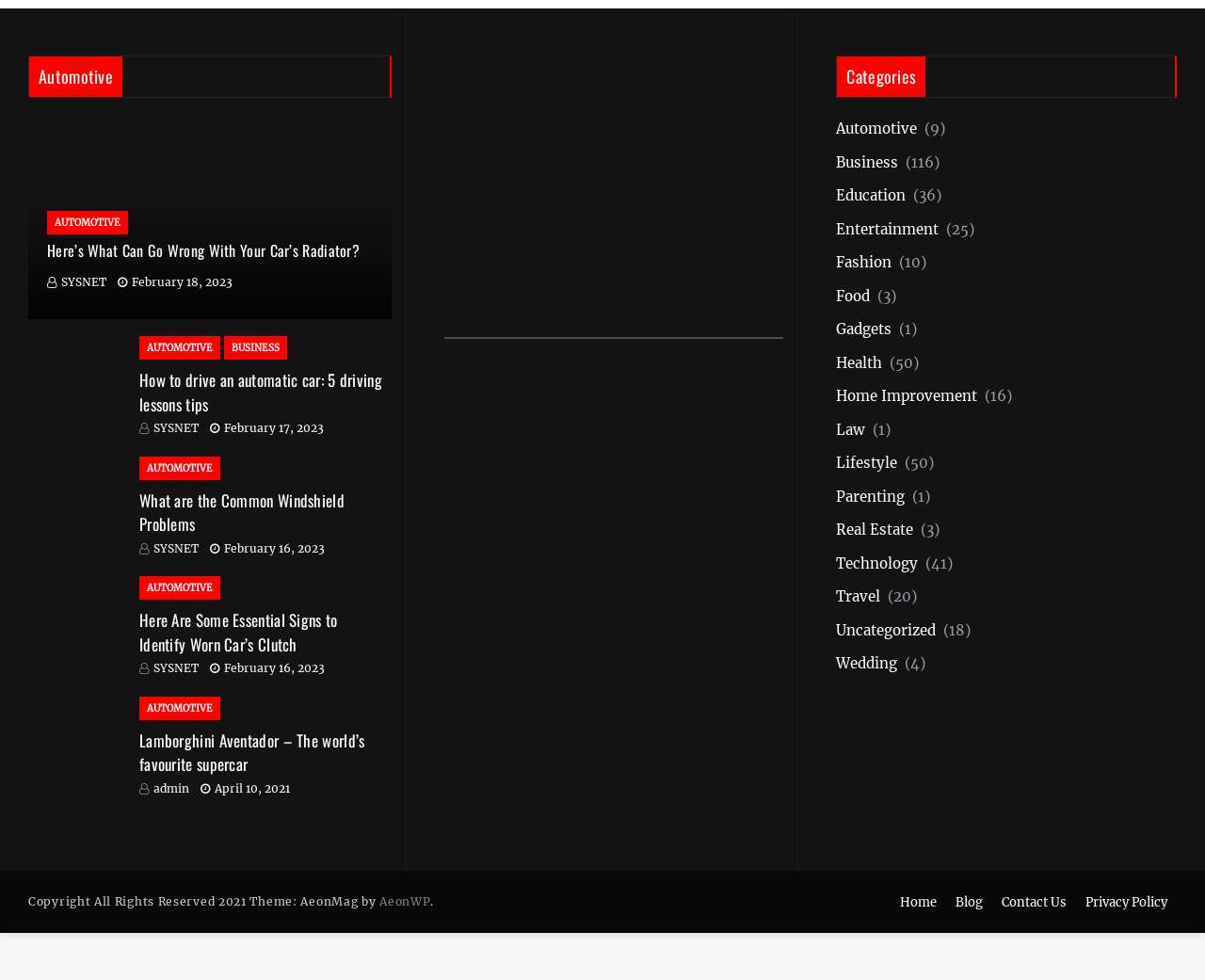Show me the bounding box coordinates of the clickable region to achieve the task as per the instruction: "Click on 'Automotive'".

[0.024, 0.058, 0.102, 0.099]